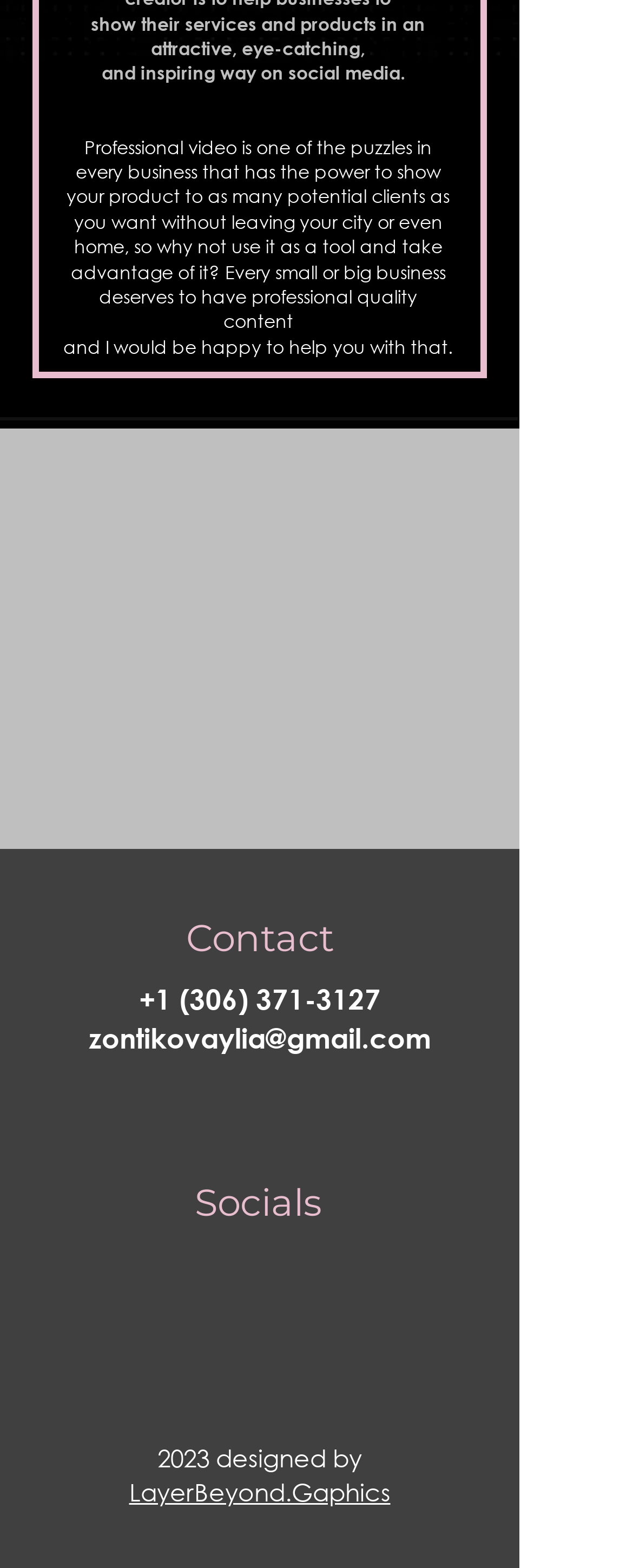What is the designer of the webpage?
Please utilize the information in the image to give a detailed response to the question.

At the bottom of the webpage, there is a text '2023 designed by LayerBeyond.Gaphics', which indicates that LayerBeyond.Gaphics is the designer of the webpage.